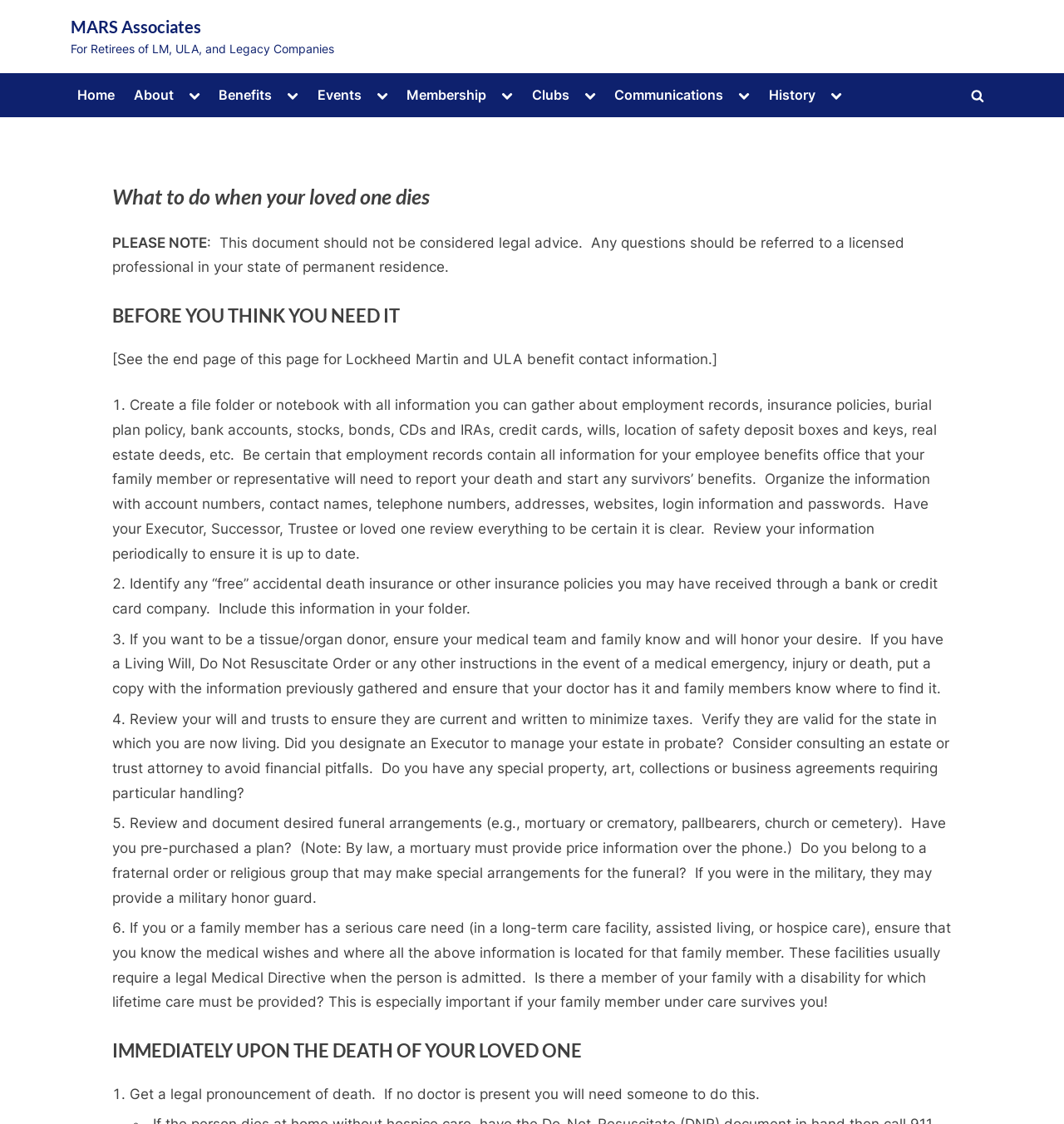Locate the bounding box coordinates of the region to be clicked to comply with the following instruction: "Click the 'What to do when your loved one dies' link". The coordinates must be four float numbers between 0 and 1, in the form [left, top, right, bottom].

[0.593, 0.155, 0.776, 0.204]